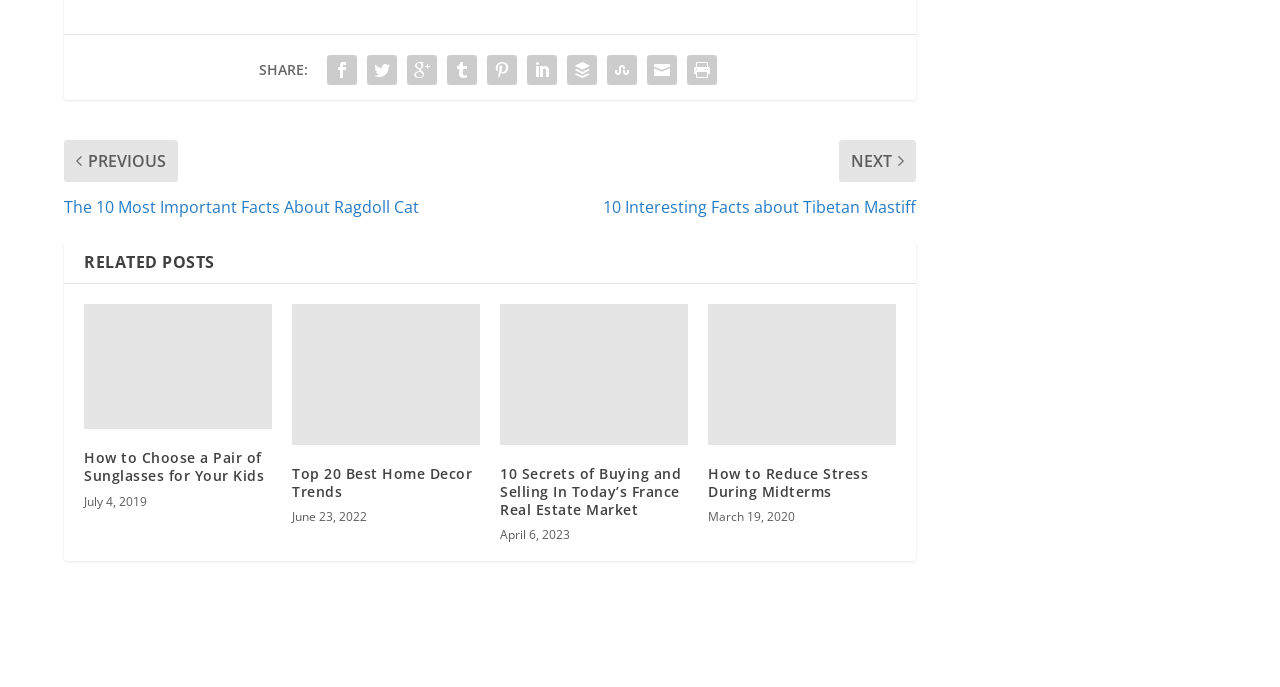How many related posts are shown on this webpage?
Using the visual information, respond with a single word or phrase.

4